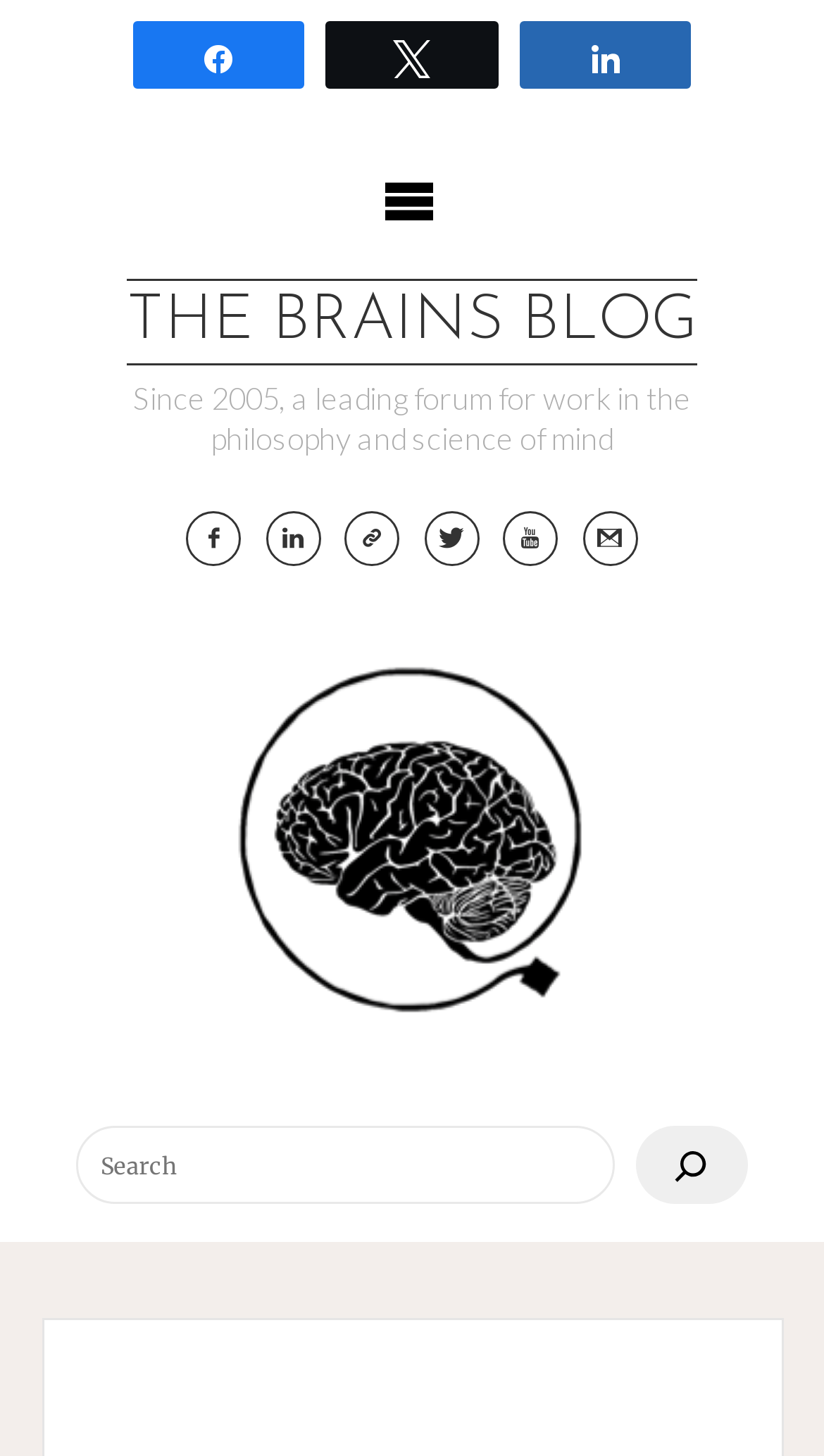What is the topic of the image on the webpage?
Please use the image to provide an in-depth answer to the question.

The image on the webpage has a caption or alt text that reads 'Logic as contingent', which suggests that the image is related to the topic of logic and contingency.